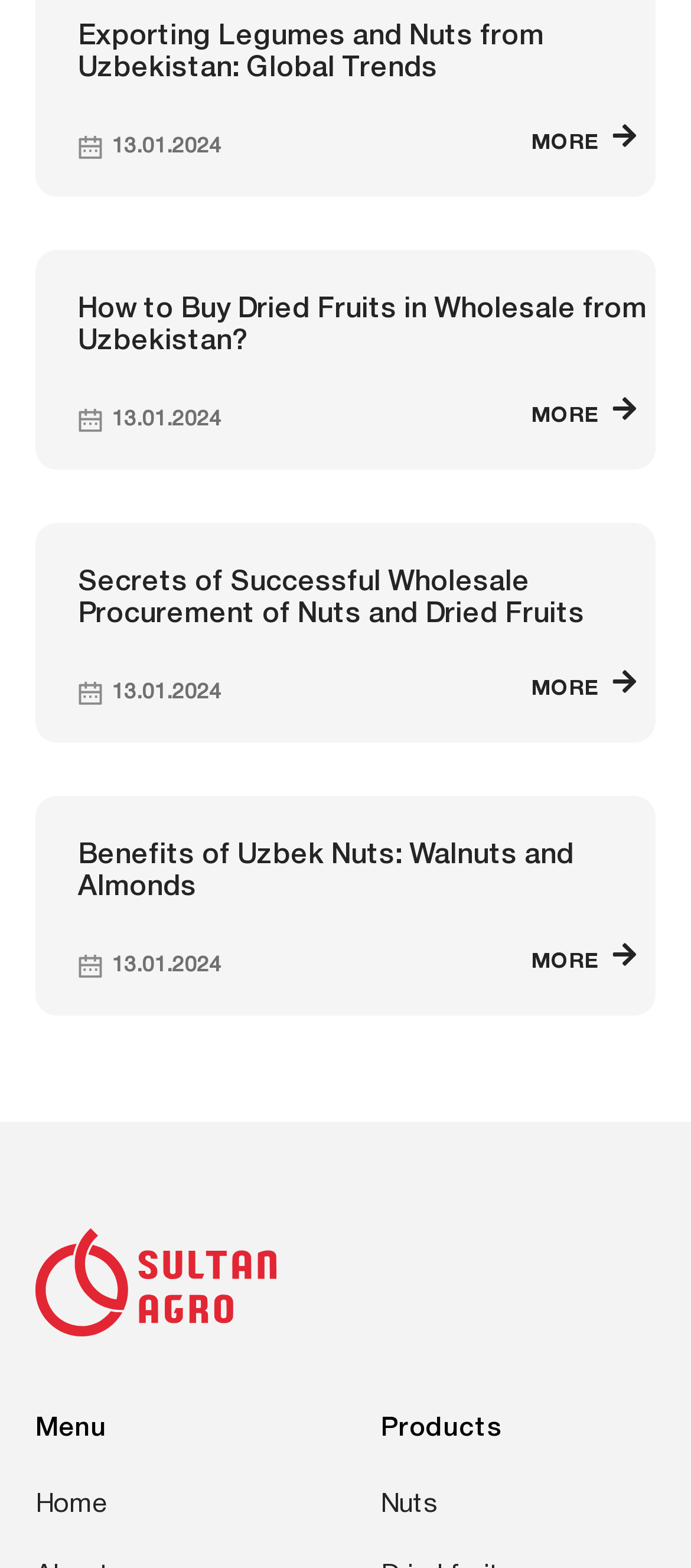What is the title of the second article on the webpage?
Using the screenshot, give a one-word or short phrase answer.

How to Buy Dried Fruits in Wholesale from Uzbekistan?